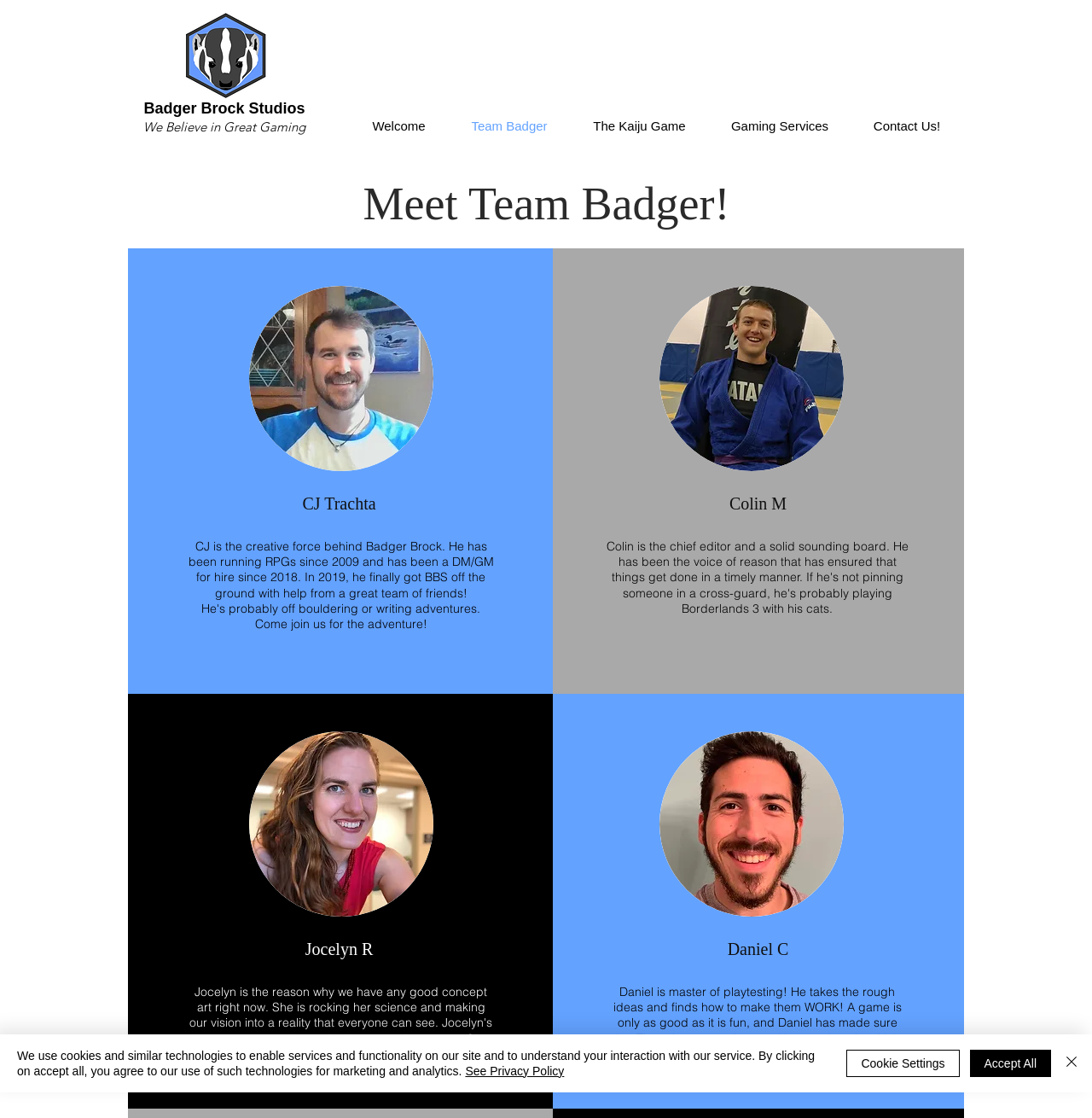Explain the webpage in detail.

The webpage is about Badger Brock Studios, a gaming company that focuses on creating great gaming experiences. At the top left corner, there is a logo of Badger Brock Studios, accompanied by a heading that reads "Badger Brock Studios". Below the logo, there is a heading that says "We Believe in Great Gaming". 

On the top right side, there is a navigation menu with links to different sections of the website, including "Welcome", "Team Badger", "The Kaiju Game", "Gaming Services", and "Contact Us!". 

Below the navigation menu, there is a heading that reads "Meet Team Badger!", which introduces the team members of Badger Brock Studios. The team members are displayed in a grid-like structure, with each member having a photo, a heading with their name, and a brief description of their role and experience. 

There are four team members displayed, including CJ Trachta, Colin M, Jocelyn R, and Daniel C. Each team member has a photo and a brief description of their role and experience. For example, CJ Trachta is described as the creative force behind Badger Brock, who has been running RPGs since 2009 and has been a DM/GM for hire since 2018. 

At the bottom of the page, there is a notification alert that informs users about the use of cookies and similar technologies on the website. The alert provides options to accept all cookies, adjust cookie settings, or close the notification.